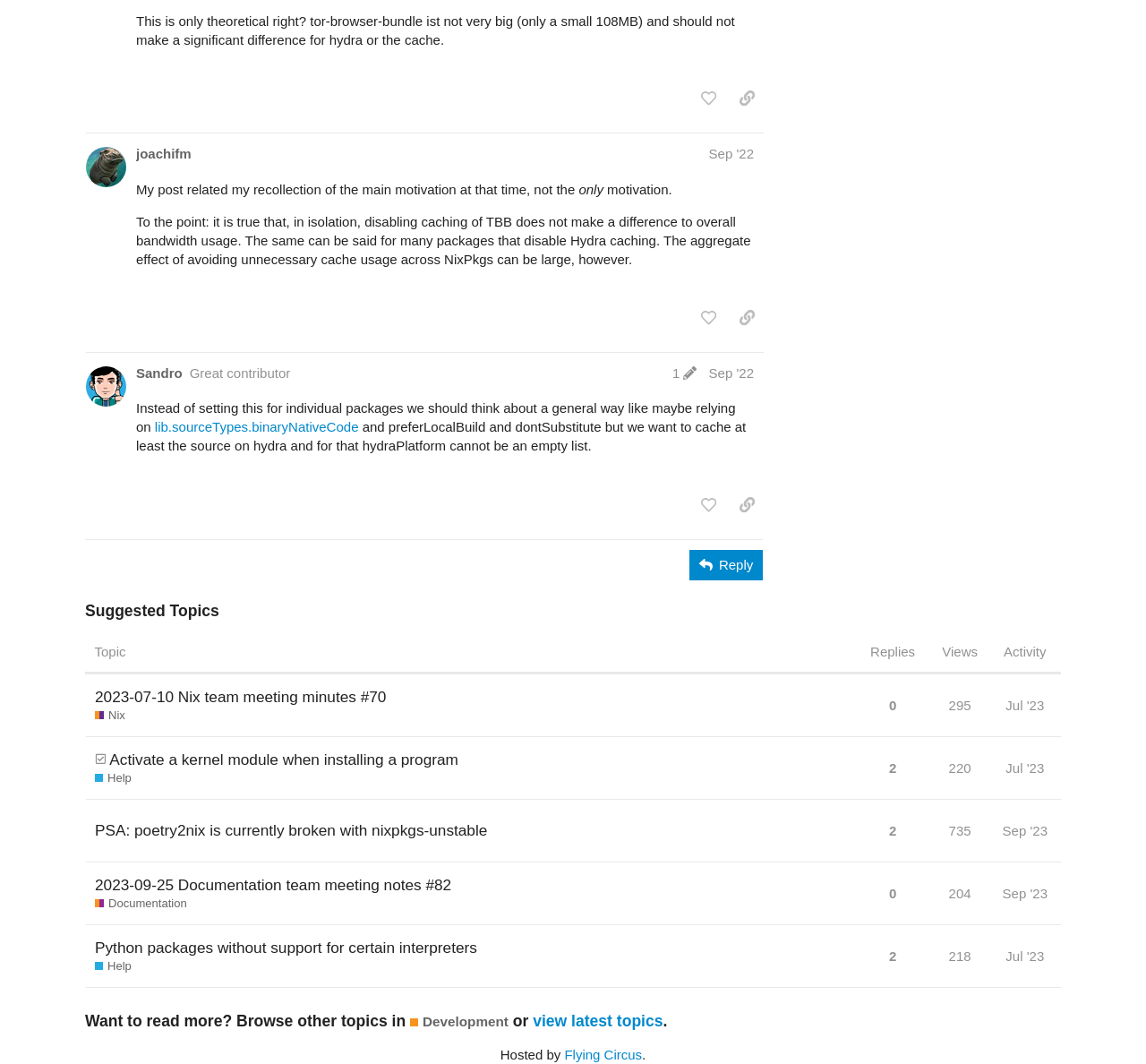Please provide the bounding box coordinates for the element that needs to be clicked to perform the following instruction: "like this post". The coordinates should be given as four float numbers between 0 and 1, i.e., [left, top, right, bottom].

[0.604, 0.079, 0.633, 0.108]